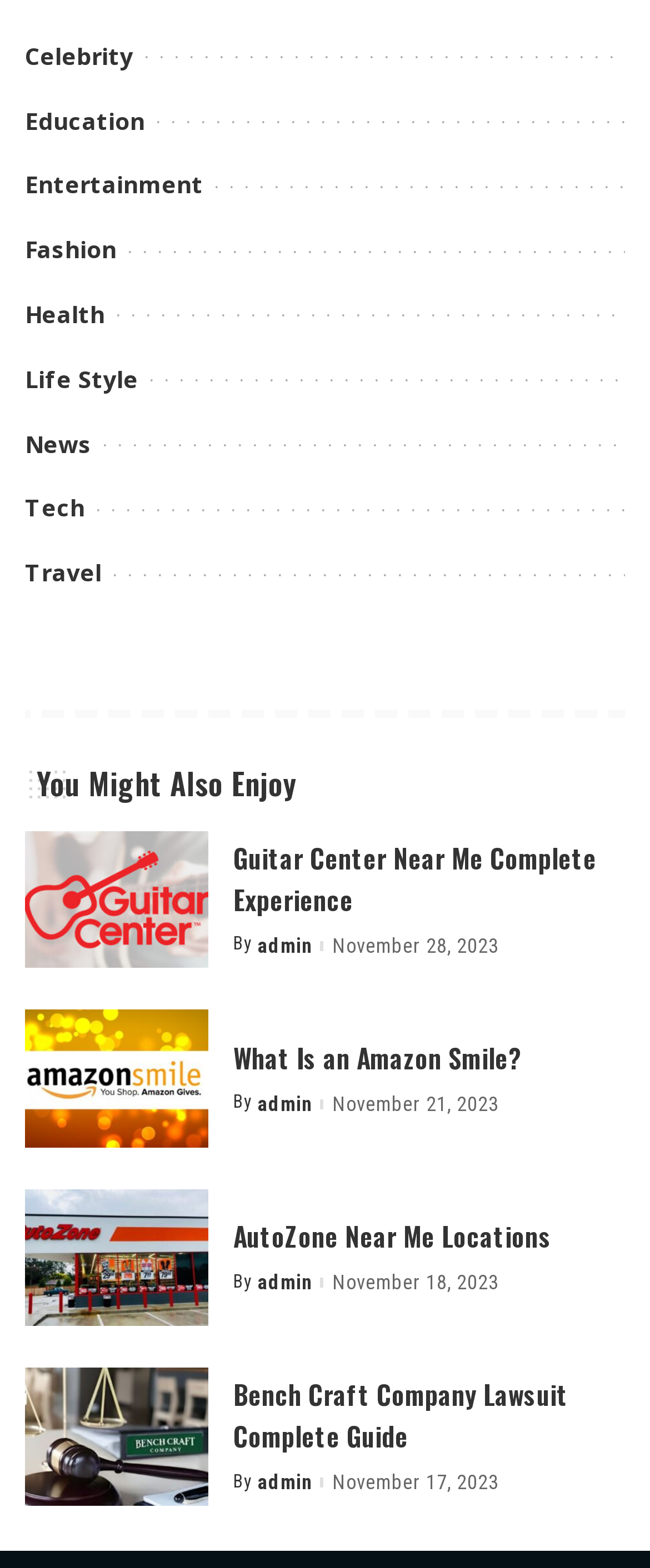How many articles are listed on this page?
Answer the question with a thorough and detailed explanation.

By counting the number of headings and links on the page, I can see that there are five articles listed, each with its own title, image, and date.